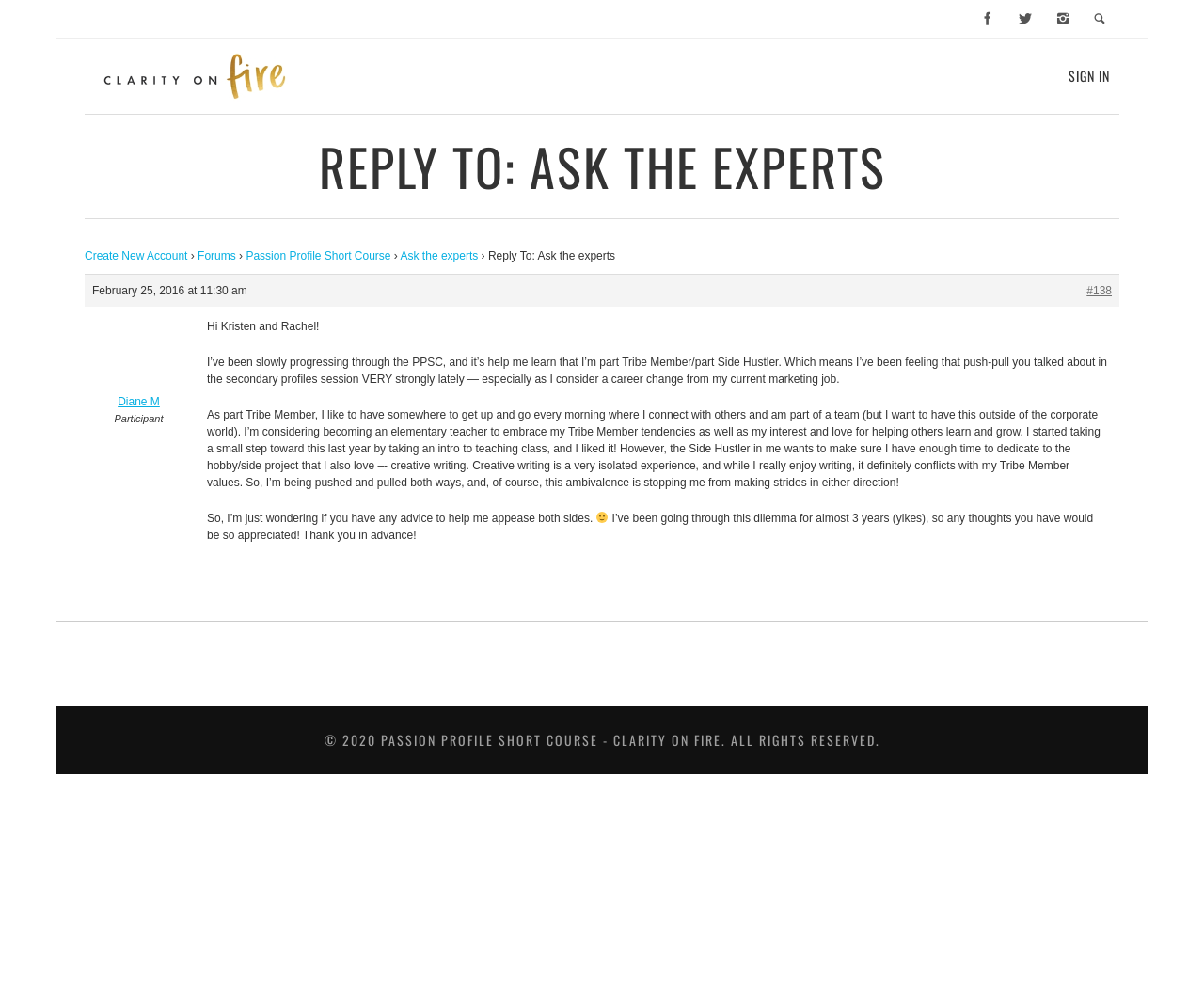Show the bounding box coordinates of the region that should be clicked to follow the instruction: "Click the 'Passion Profile Short Course' link."

[0.204, 0.25, 0.325, 0.263]